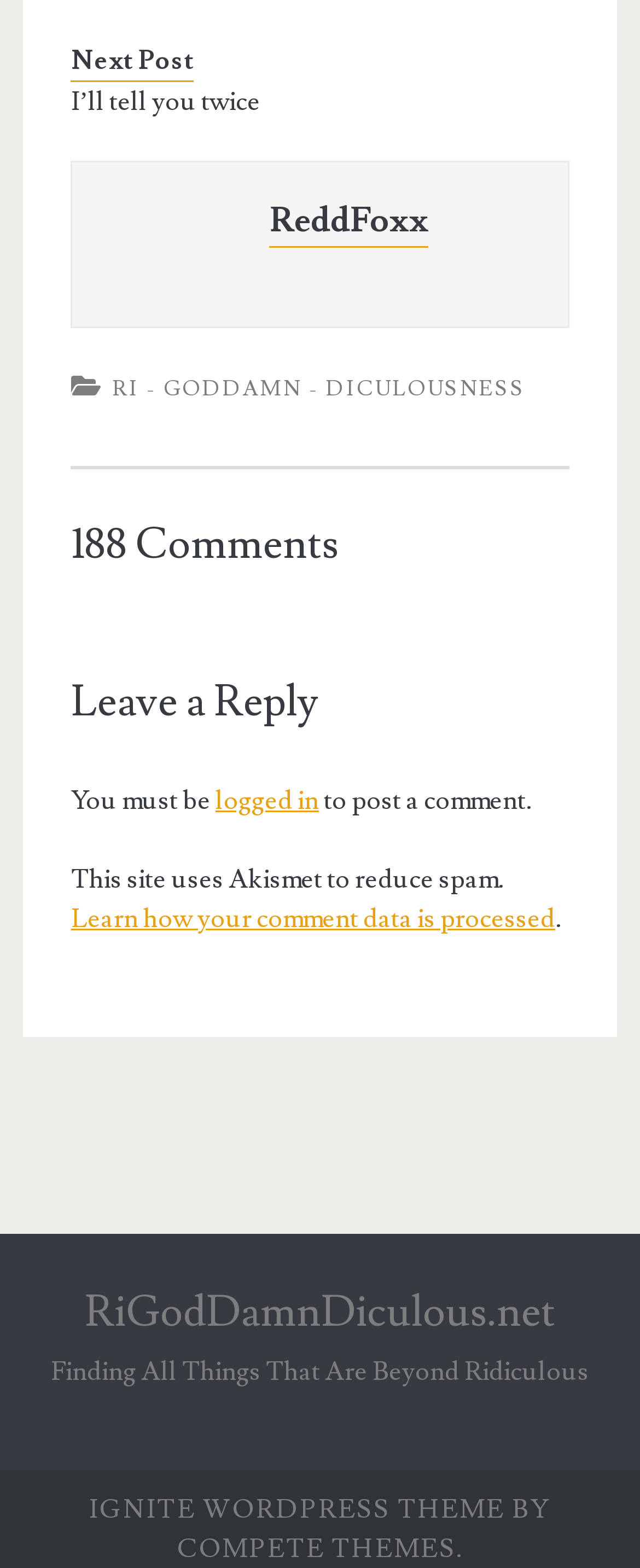What is the name of the website?
Using the information presented in the image, please offer a detailed response to the question.

The name of the website can be found in the heading element 'RiGodDamnDiculous.net' which is located in the sidebar of the webpage, and it is also linked to the website's homepage.